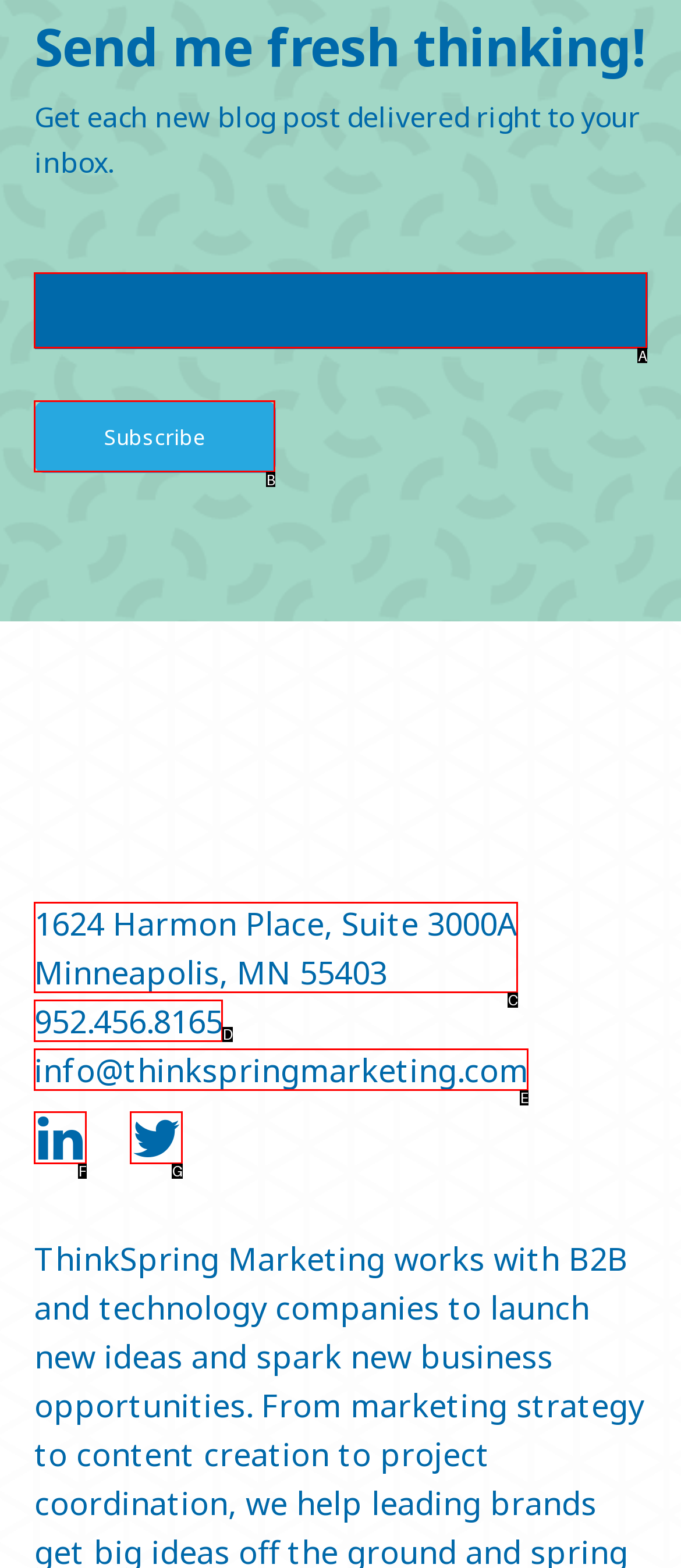Determine which option matches the description: name="item_meta[9]". Answer using the letter of the option.

A